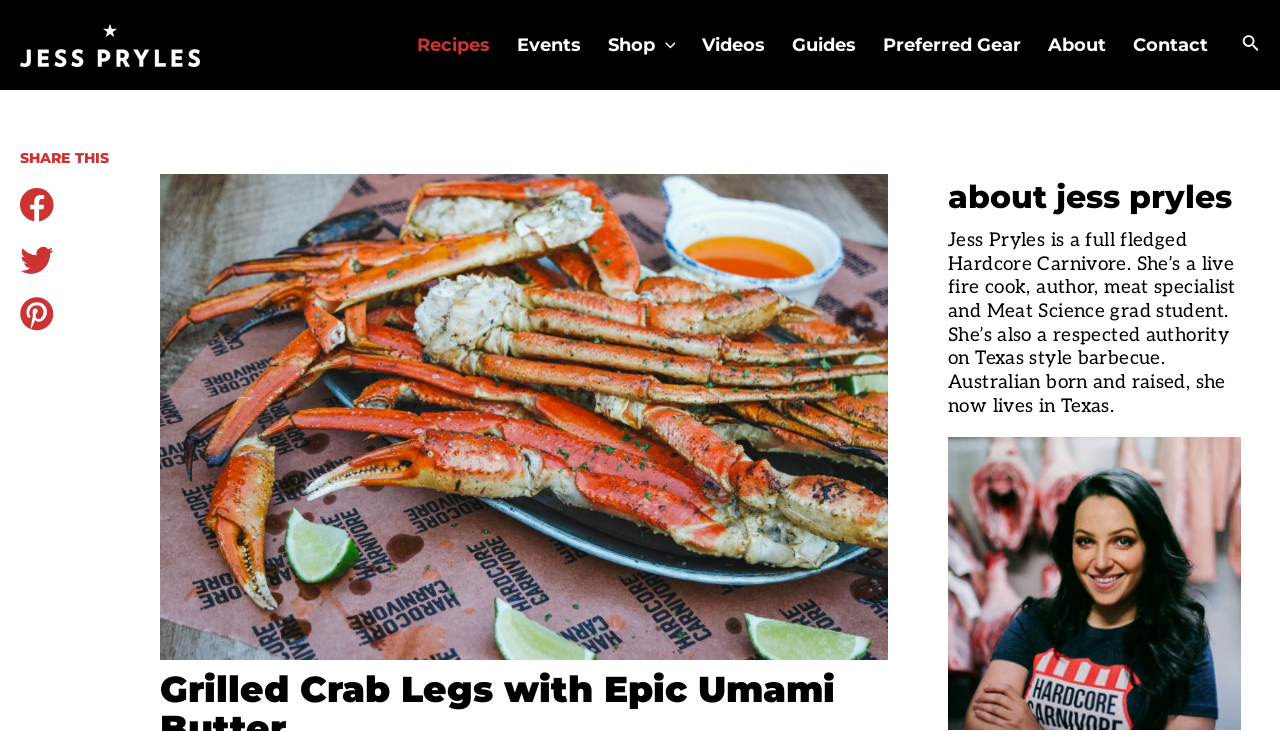Identify the bounding box for the given UI element using the description provided. Coordinates should be in the format (top-left x, top-left y, bottom-right x, bottom-right y) and must be between 0 and 1. Here is the description: alt="Jess Pryles"

[0.016, 0.043, 0.156, 0.077]